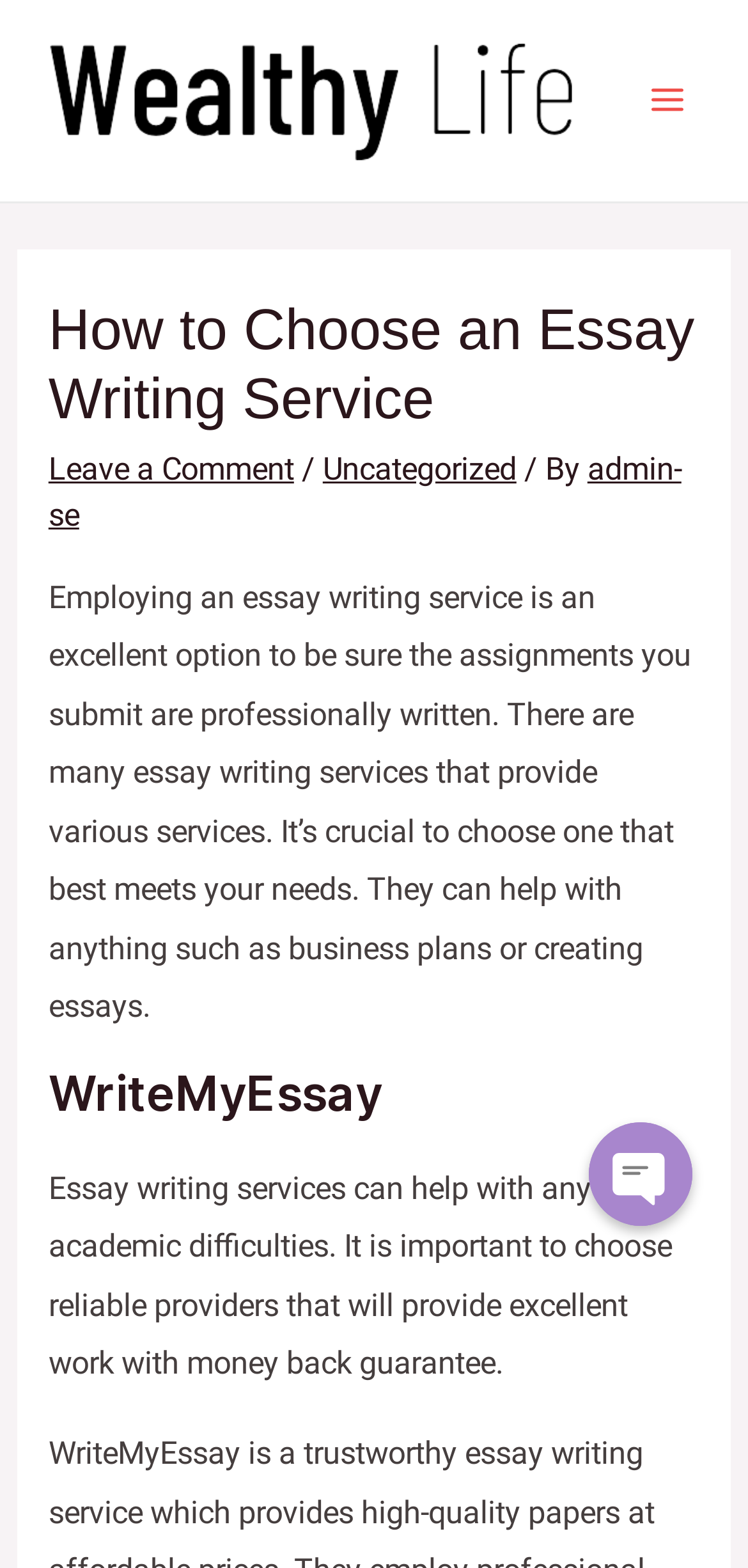Determine the bounding box for the UI element that matches this description: "parent_node: Need more assistance?".

None